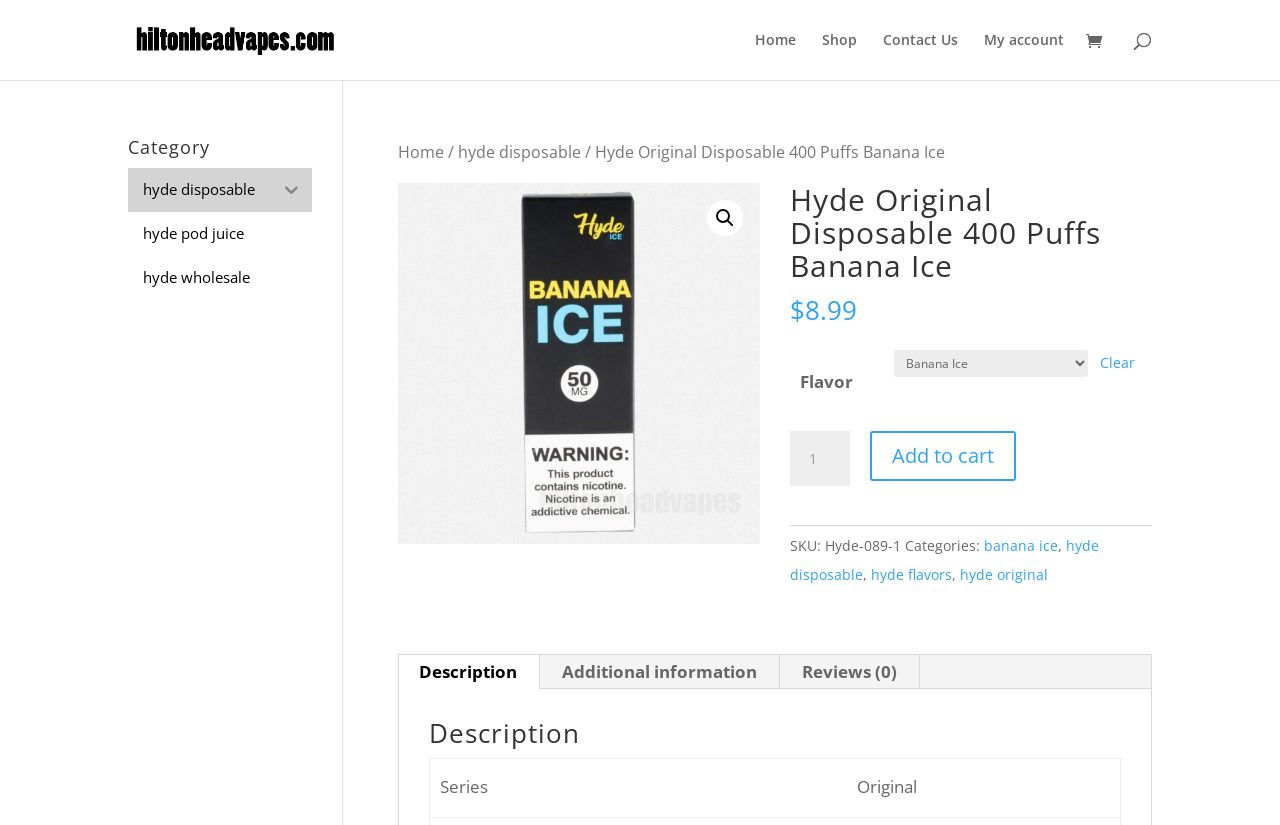What is the flavor of the product?
From the details in the image, provide a complete and detailed answer to the question.

The flavor of the product can be determined by looking at the product name 'Hyde Original Disposable 400 Puffs Banana Ice', which indicates that the flavor is Banana Ice.